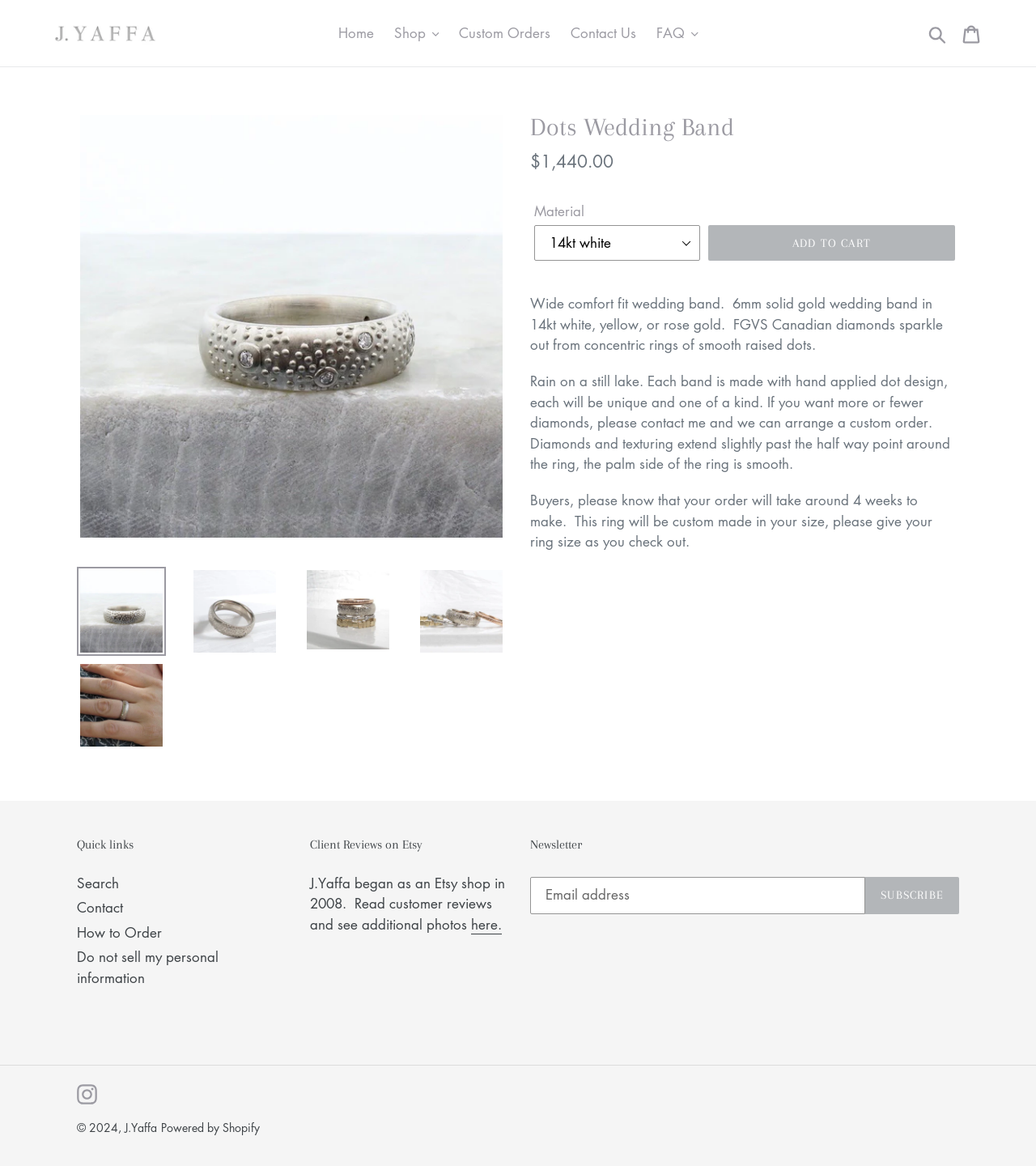Determine the webpage's heading and output its text content.

Dots Wedding Band